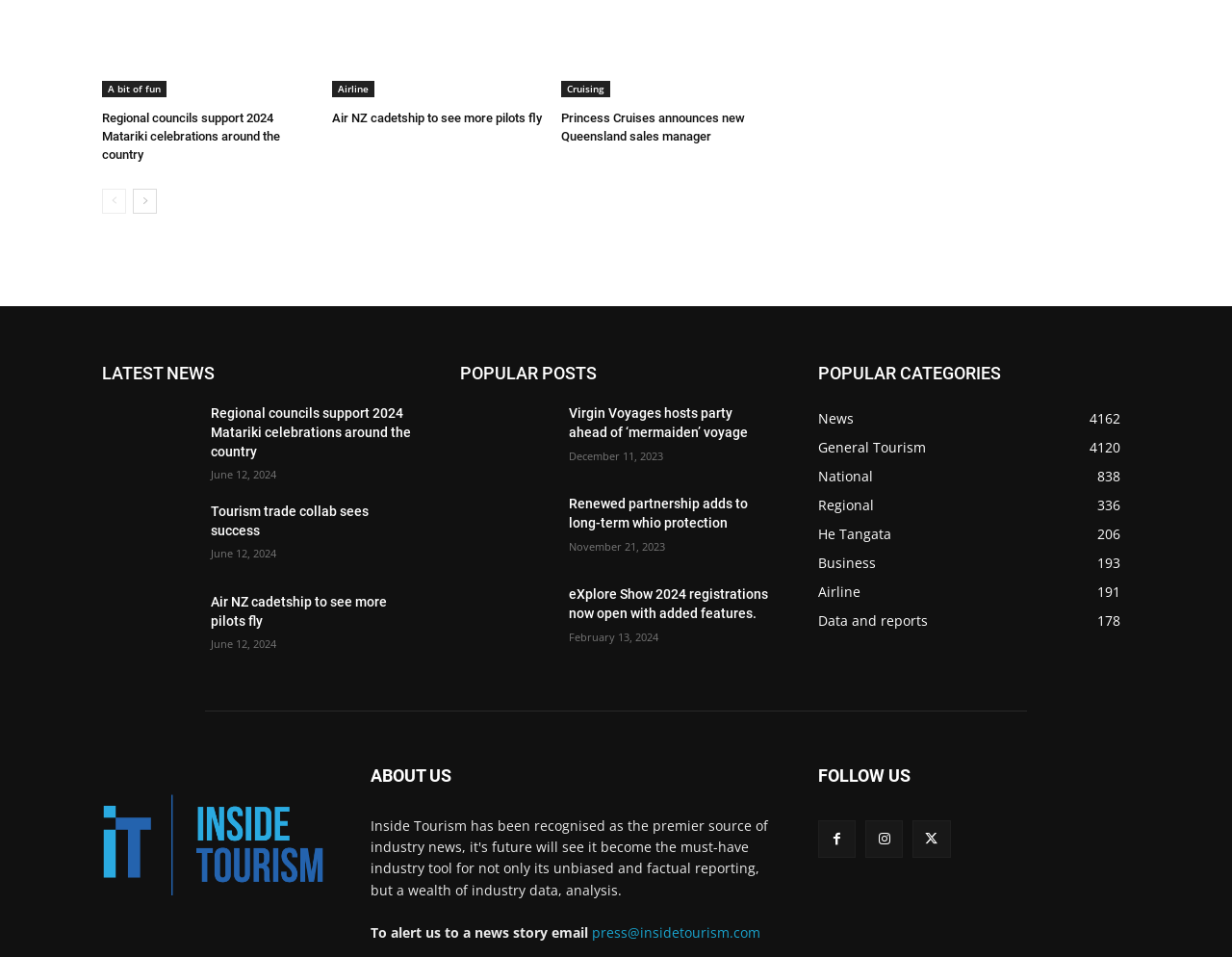How many popular posts are listed?
Based on the image, please offer an in-depth response to the question.

I found the popular posts section by looking for the heading element 'POPULAR POSTS'. Under this section, I counted 4 link elements, each corresponding to a popular post.